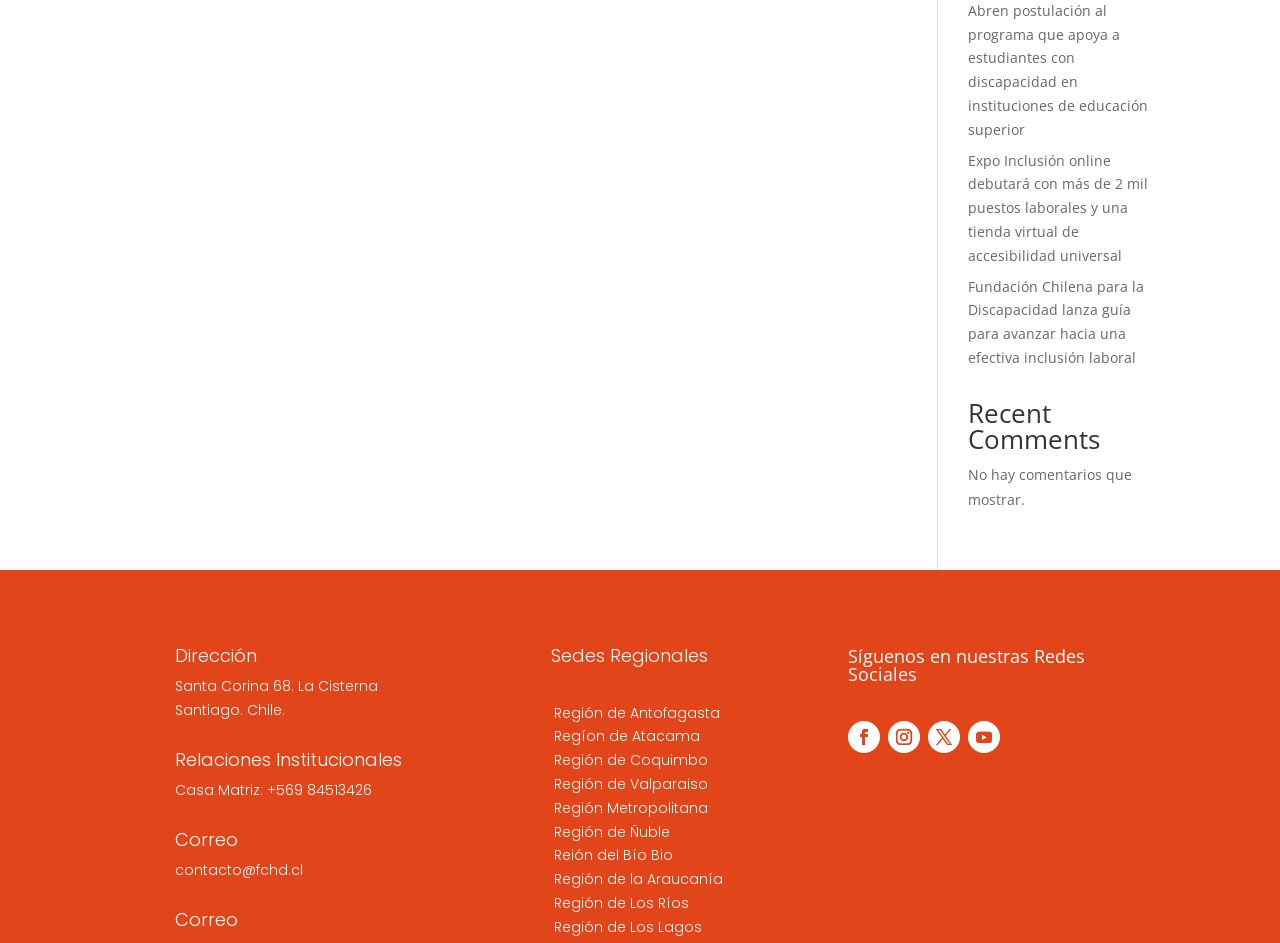What is the phone number of the Casa Matriz?
Identify the answer in the screenshot and reply with a single word or phrase.

+569 84513426